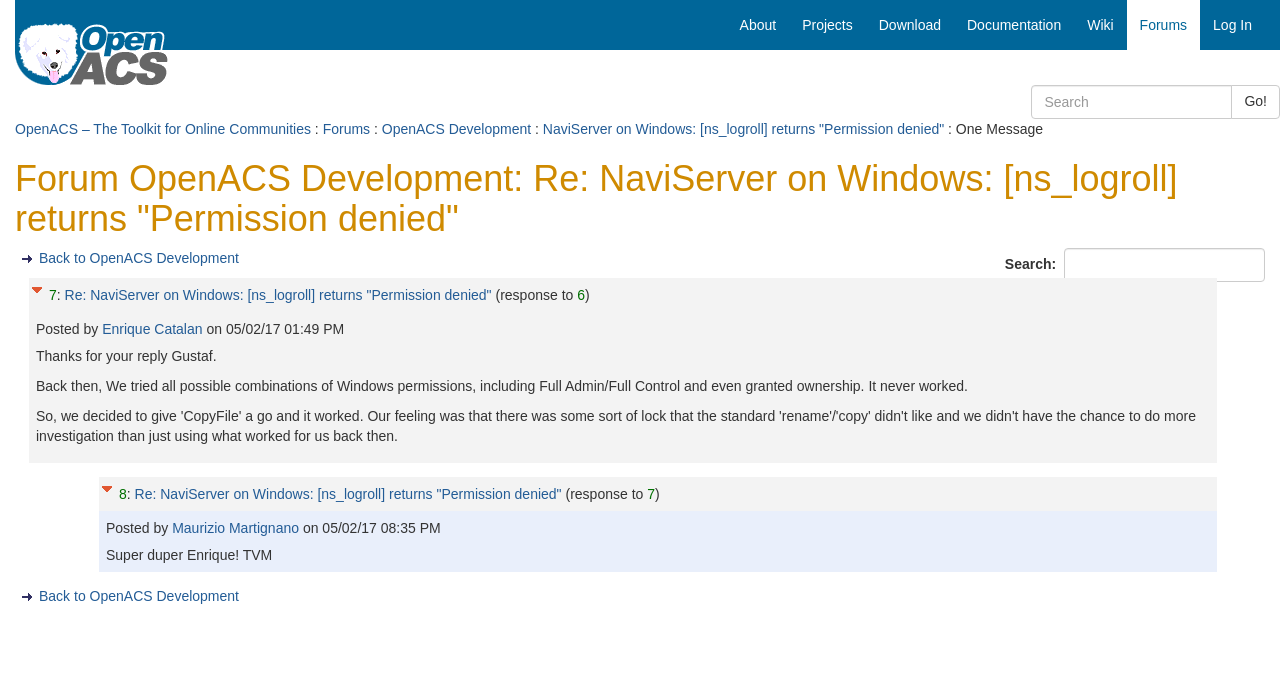Extract the top-level heading from the webpage and provide its text.

Forum OpenACS Development: Re: NaviServer on Windows: [ns_logroll] returns "Permission denied"